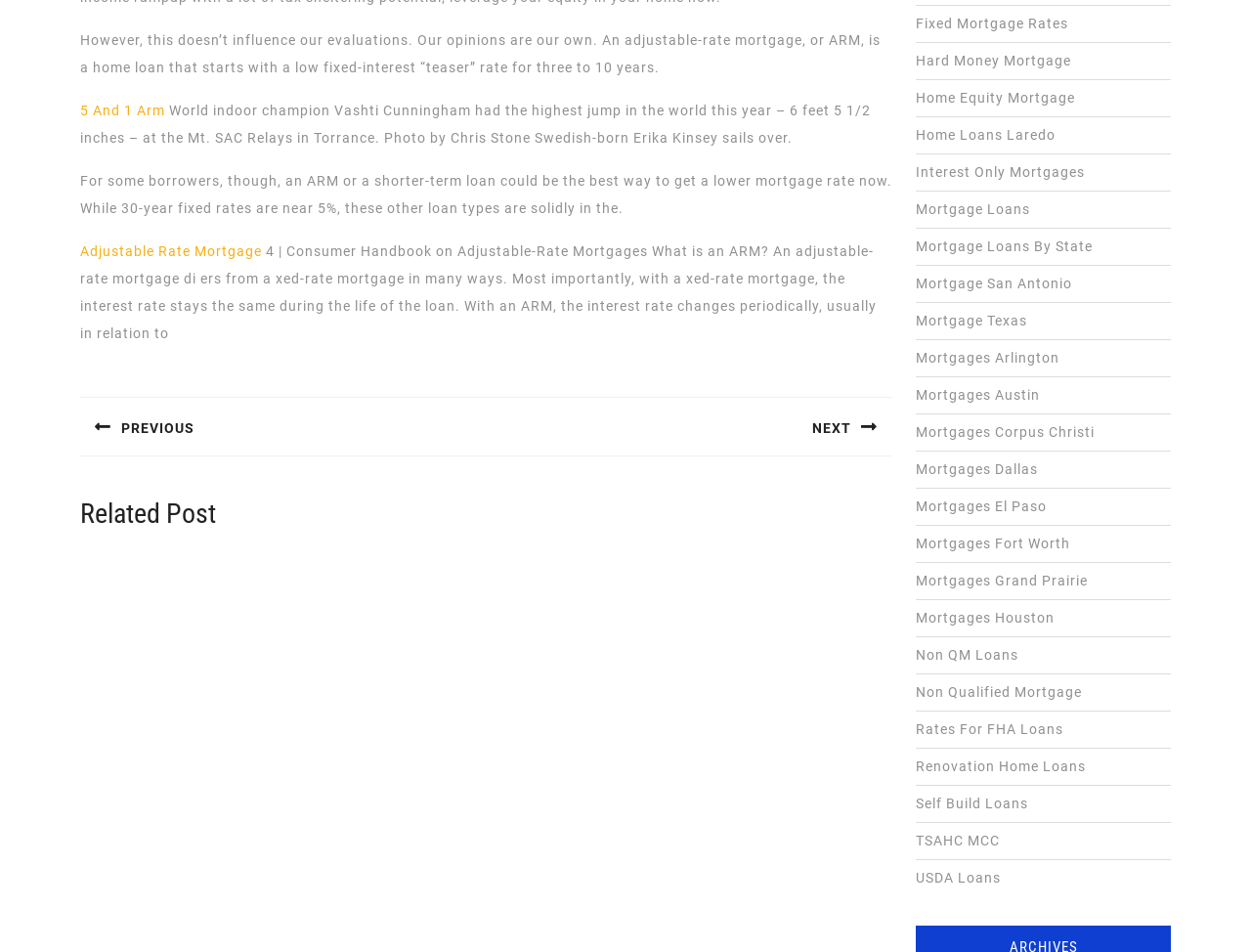Please identify the bounding box coordinates of the clickable area that will allow you to execute the instruction: "Read more about the article The Best Choice for Environmentally-Friendly Wood Flooring with Various Product Collections".

None